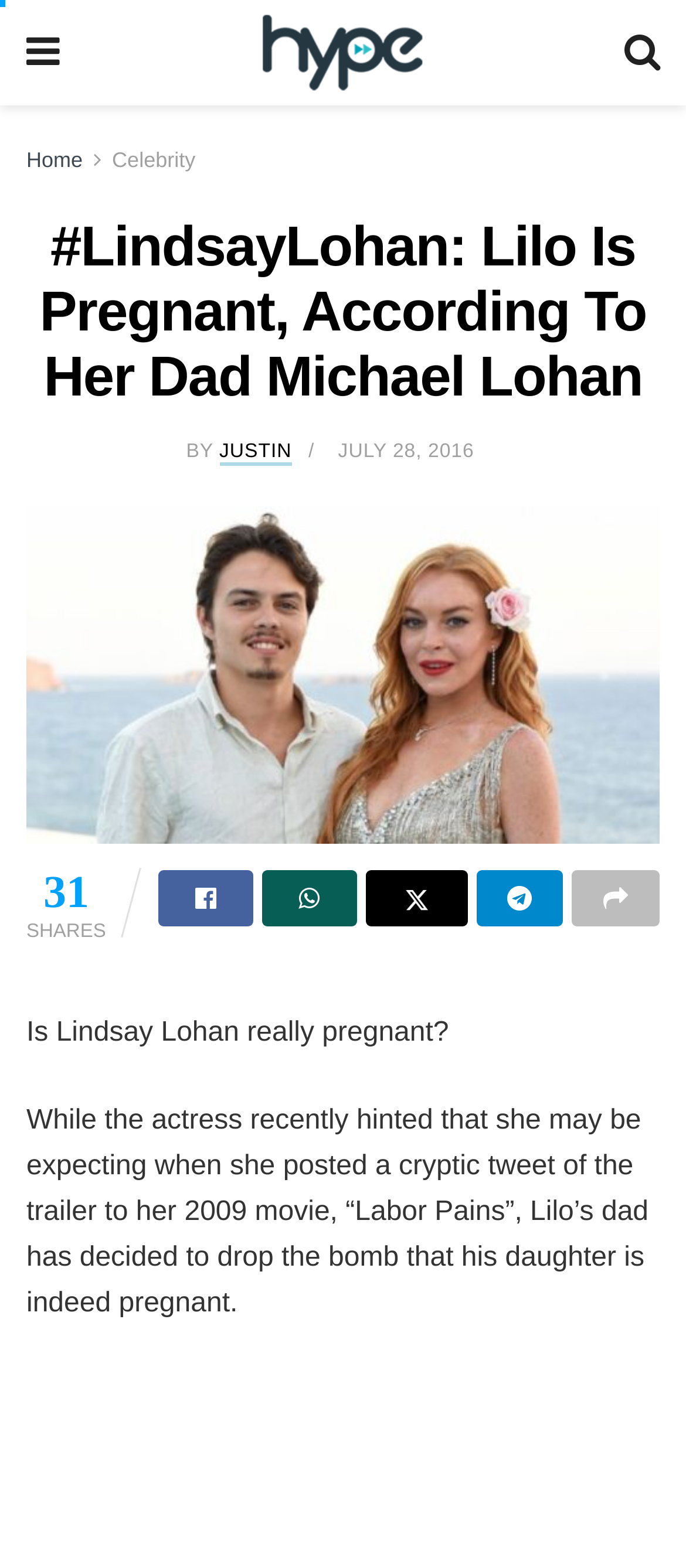Show the bounding box coordinates for the HTML element described as: "parent_node: Source: Jason LaVeris/FilmMagic, Fotonoticias/WireImage".

[0.038, 0.97, 0.962, 0.989]